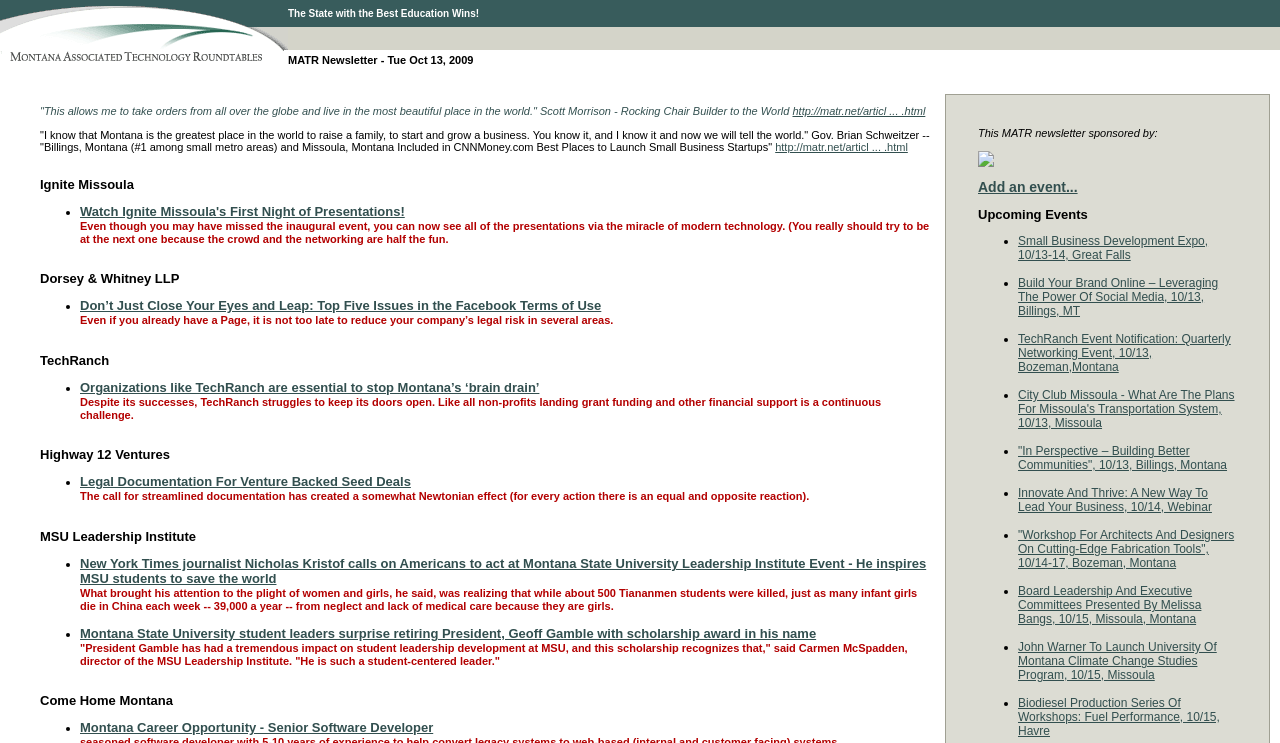Determine the bounding box coordinates of the clickable region to follow the instruction: "Learn about the Top Five Issues in the Facebook Terms of Use".

[0.062, 0.401, 0.47, 0.421]